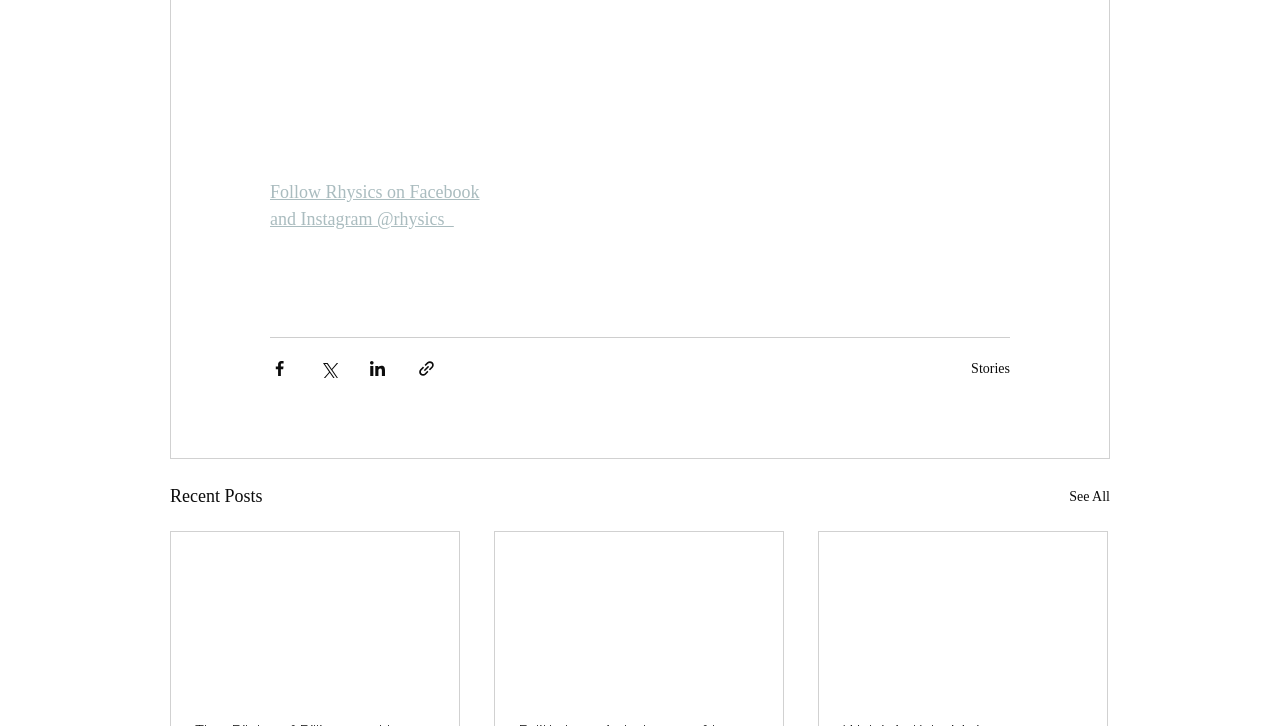Please identify the bounding box coordinates of where to click in order to follow the instruction: "Read the first recent post".

[0.134, 0.733, 0.359, 0.956]